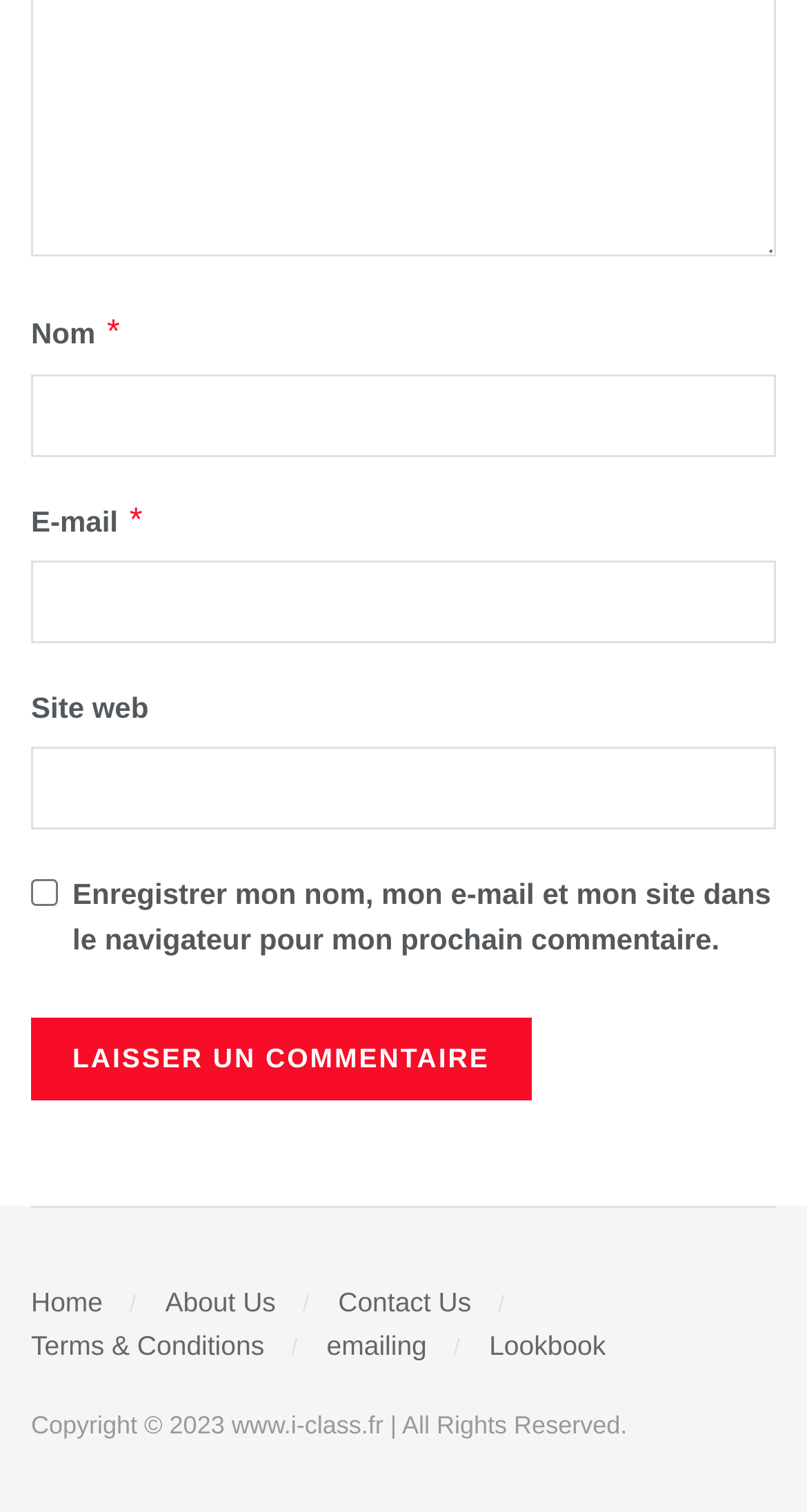Carefully observe the image and respond to the question with a detailed answer:
What is the purpose of the checkbox?

The checkbox is located below the 'Site web' textbox and is labeled 'Enregistrer mon nom, mon e-mail et mon site dans le navigateur pour mon prochain commentaire.' This suggests that its purpose is to save the commenter's information for future comments.